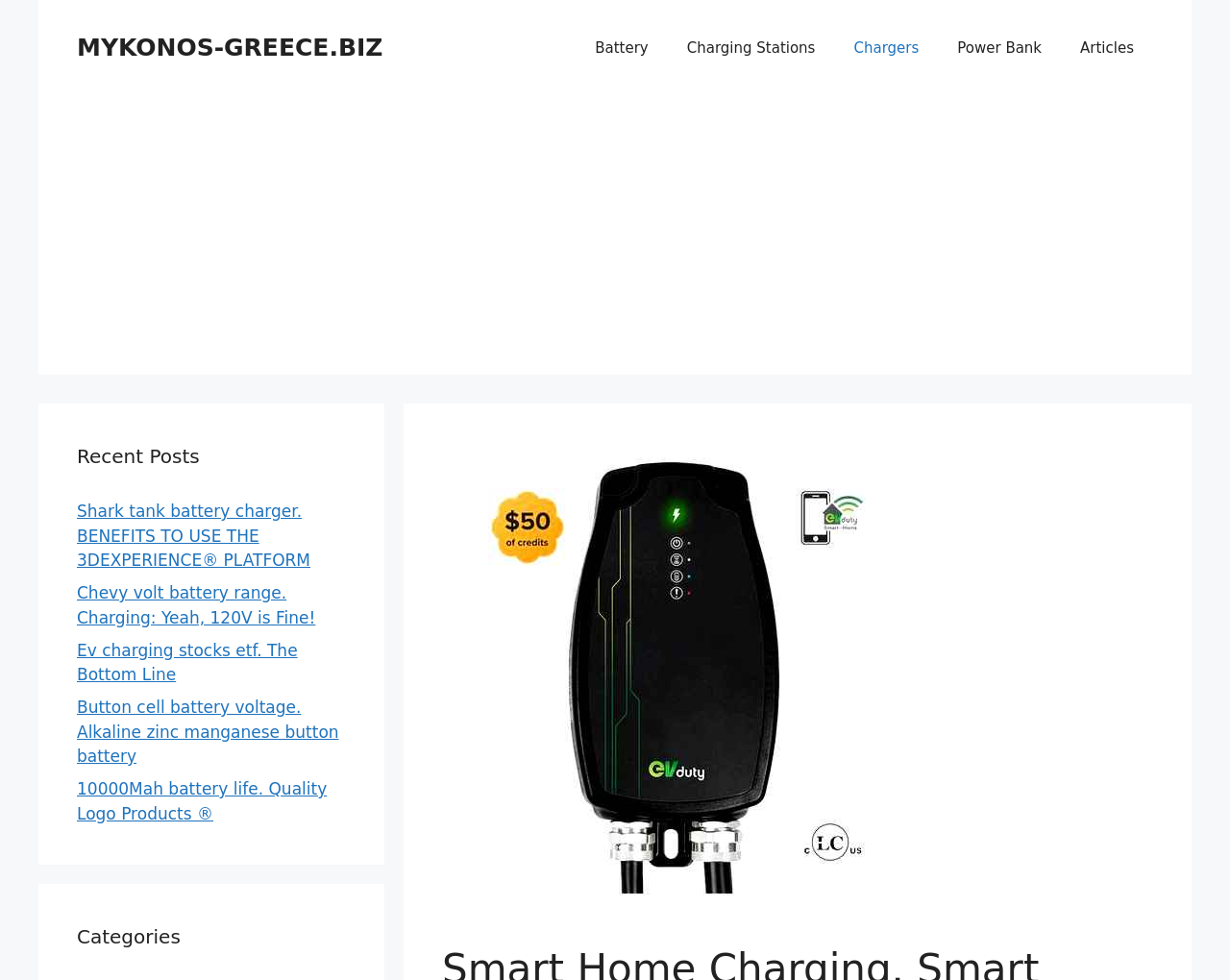Create a detailed narrative describing the layout and content of the webpage.

The webpage is about Smart Home Charging, with a focus on electric vehicle chargers. At the top, there is a banner with the site's name, "MYKONOS-GREECE.BIZ", and a navigation menu with five links: "Battery", "Charging Stations", "Chargers", "Power Bank", and "Articles". 

Below the navigation menu, there is an advertisement iframe that spans the width of the page. 

On the left side of the page, there is a section with a heading "Recent Posts" that lists five articles with links. The articles' titles include "Shark tank battery charger", "Chevy volt battery range", "Ev charging stocks etf", "Button cell battery voltage", and "10000Mah battery life". 

Further down, there is a heading "Categories" at the bottom left corner of the page.